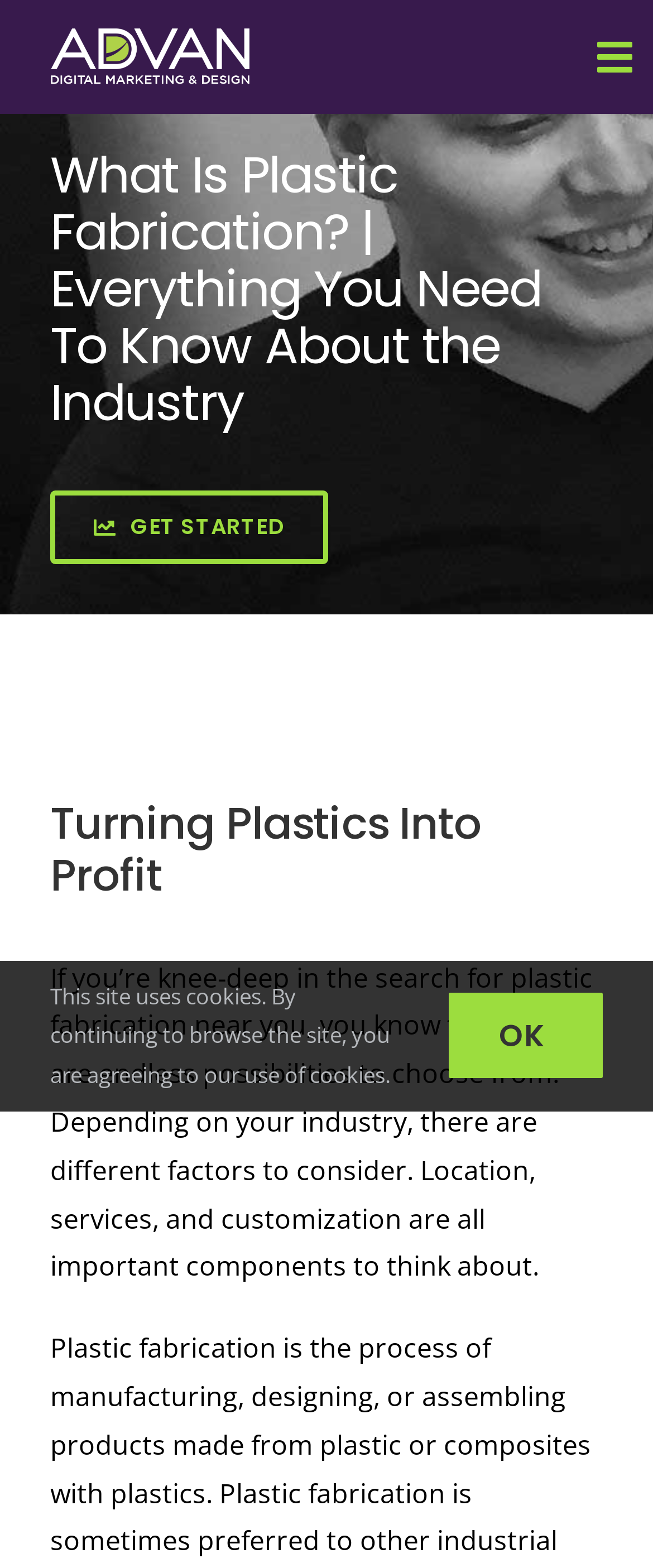Point out the bounding box coordinates of the section to click in order to follow this instruction: "Get started with plastic fabrication".

[0.077, 0.313, 0.503, 0.36]